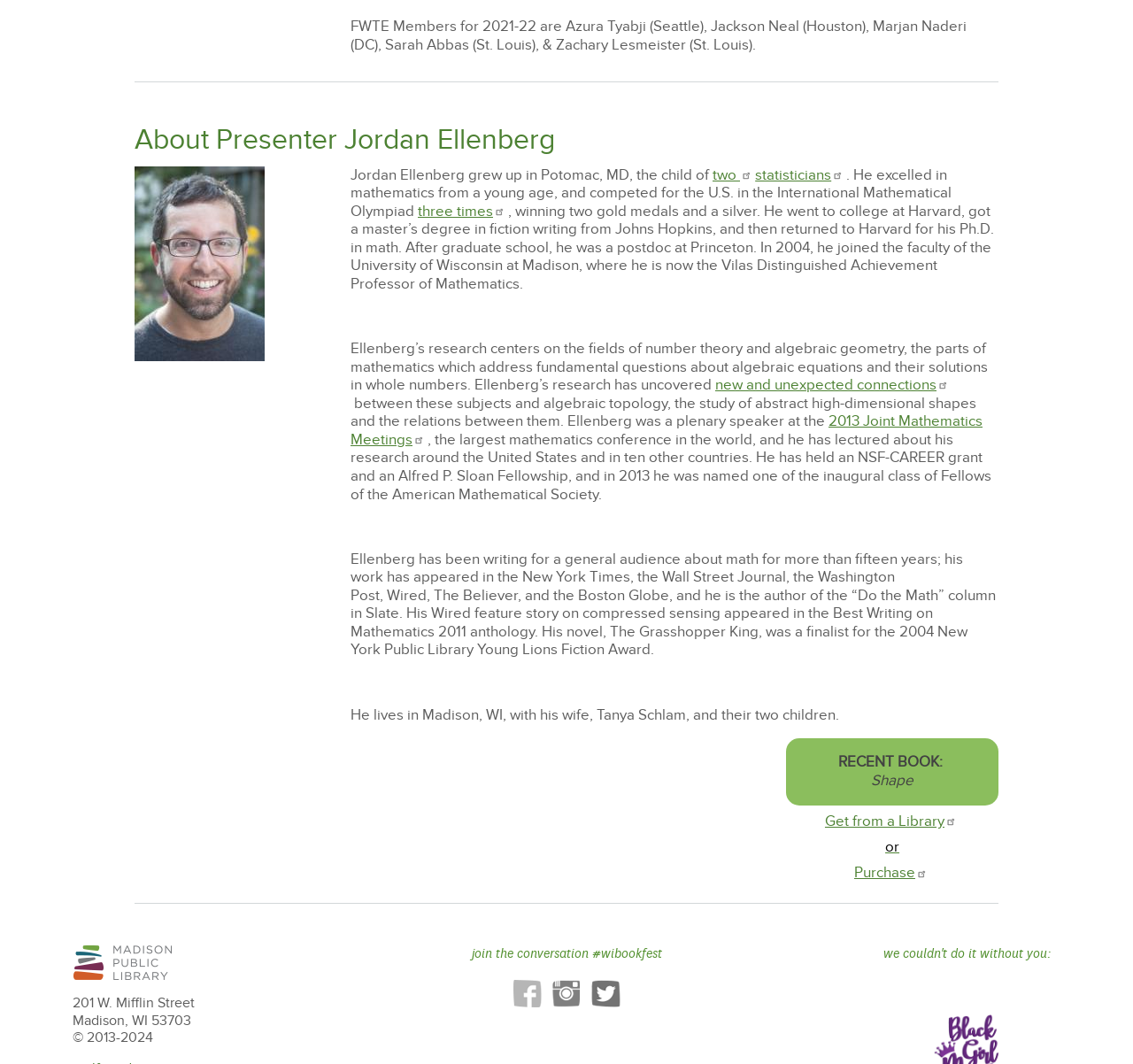Find the bounding box coordinates for the area that must be clicked to perform this action: "View the image of Jordan Ellenberg".

[0.119, 0.156, 0.234, 0.339]